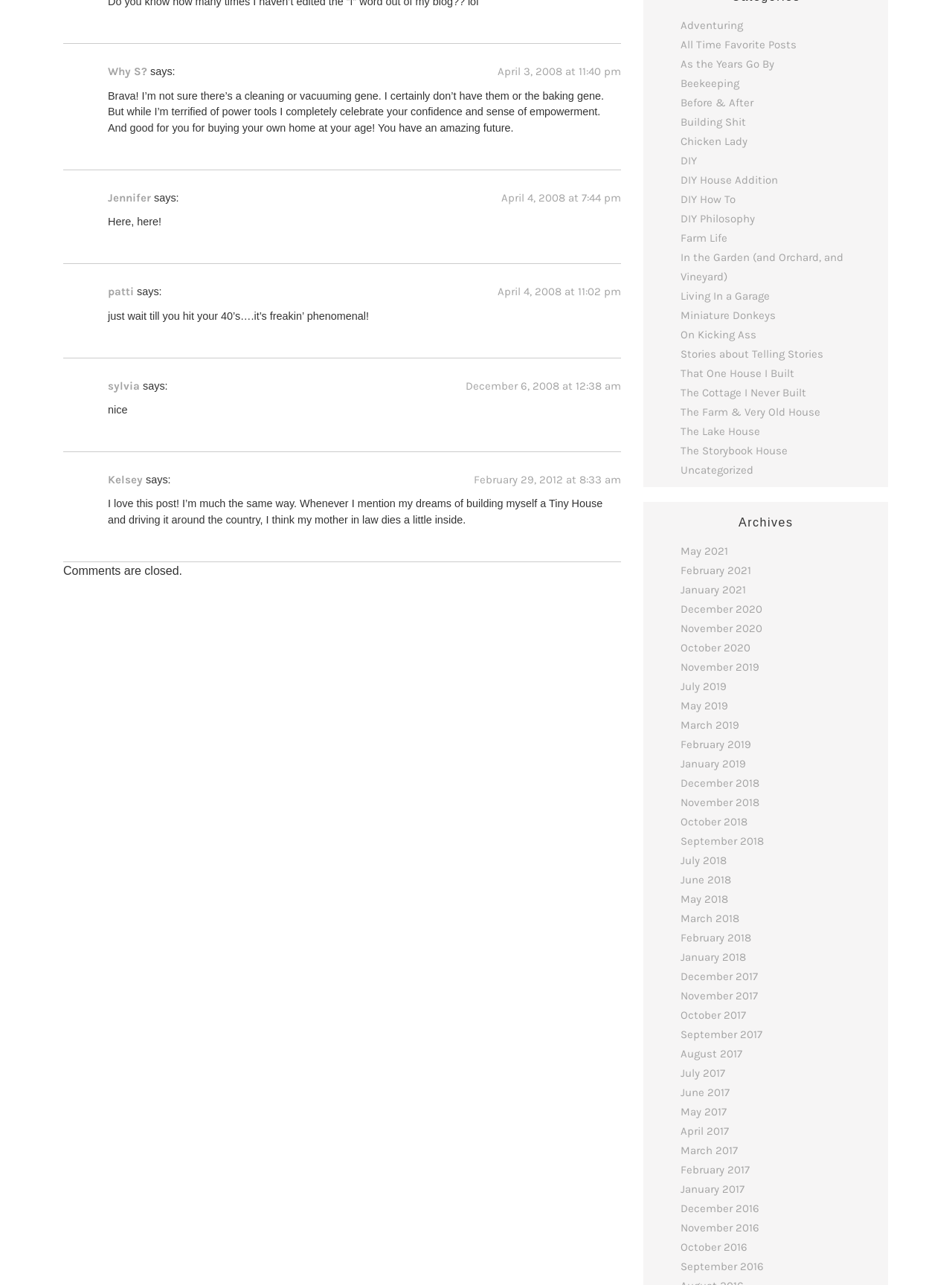Can you find the bounding box coordinates for the element that needs to be clicked to execute this instruction: "Click on 'Why S?'"? The coordinates should be given as four float numbers between 0 and 1, i.e., [left, top, right, bottom].

[0.113, 0.051, 0.155, 0.061]